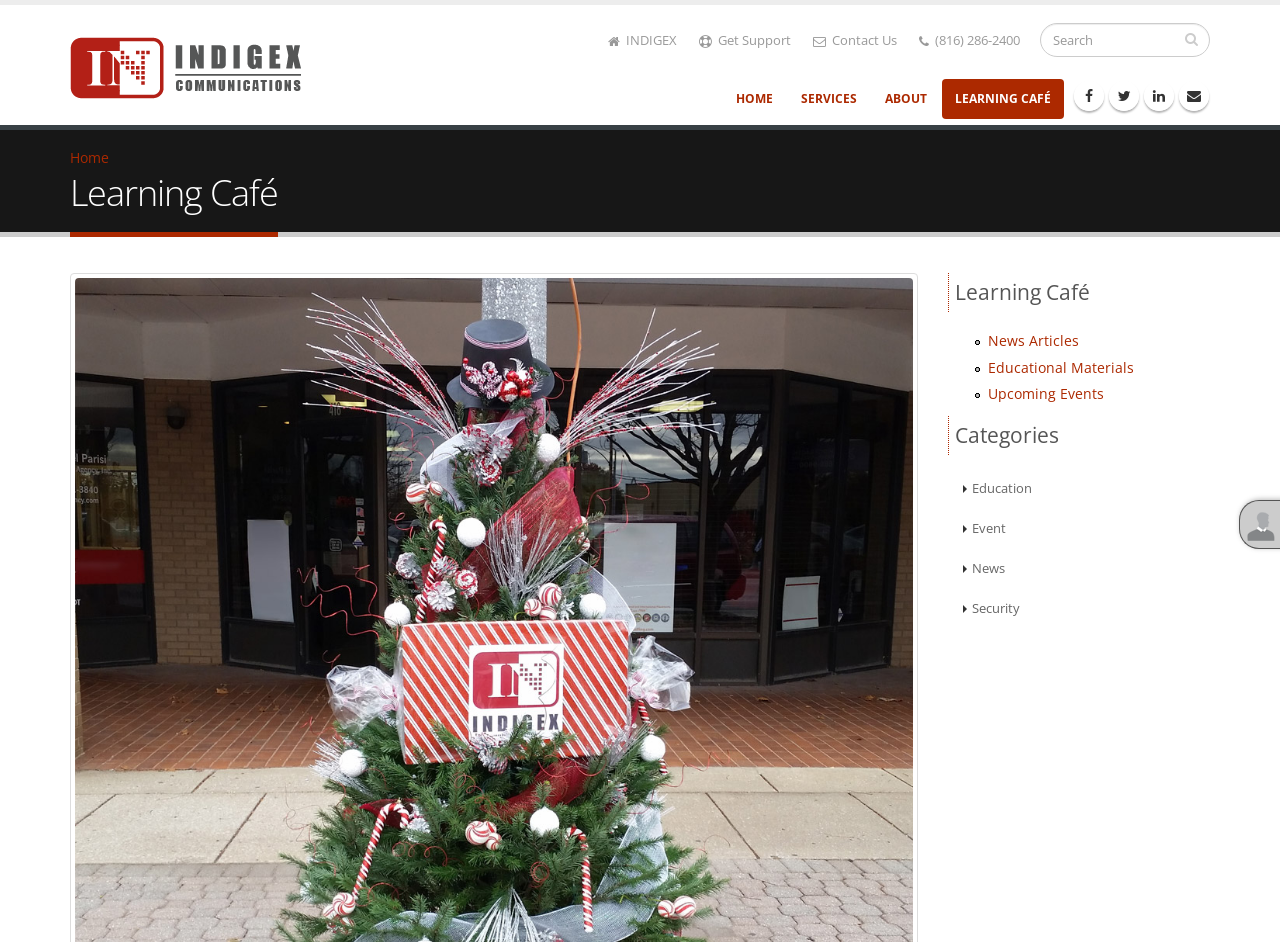Provide a one-word or brief phrase answer to the question:
What are the main sections on the webpage?

Home, Services, About, Learning Café